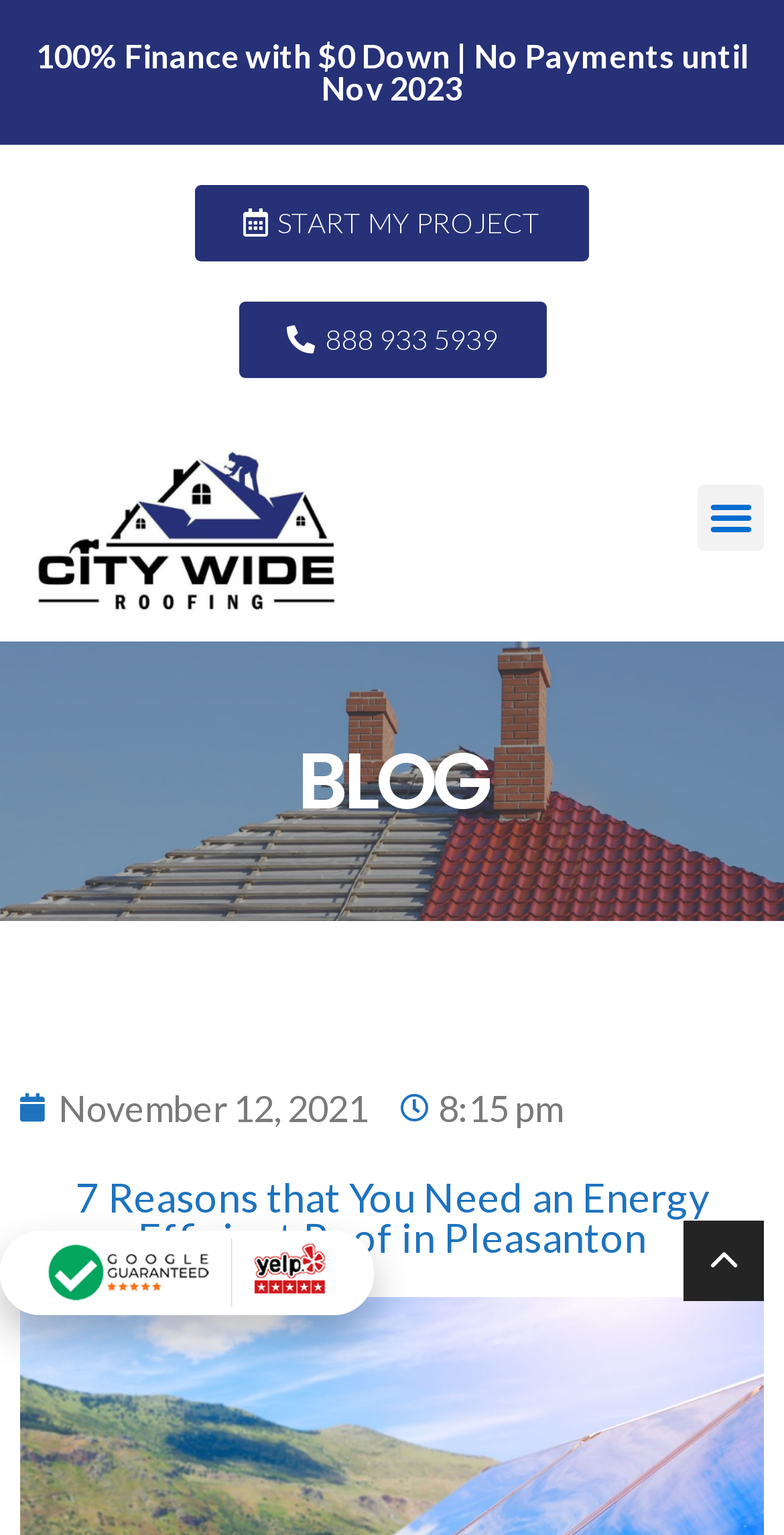What is the phone number to call?
Look at the image and answer the question with a single word or phrase.

888 933 5939